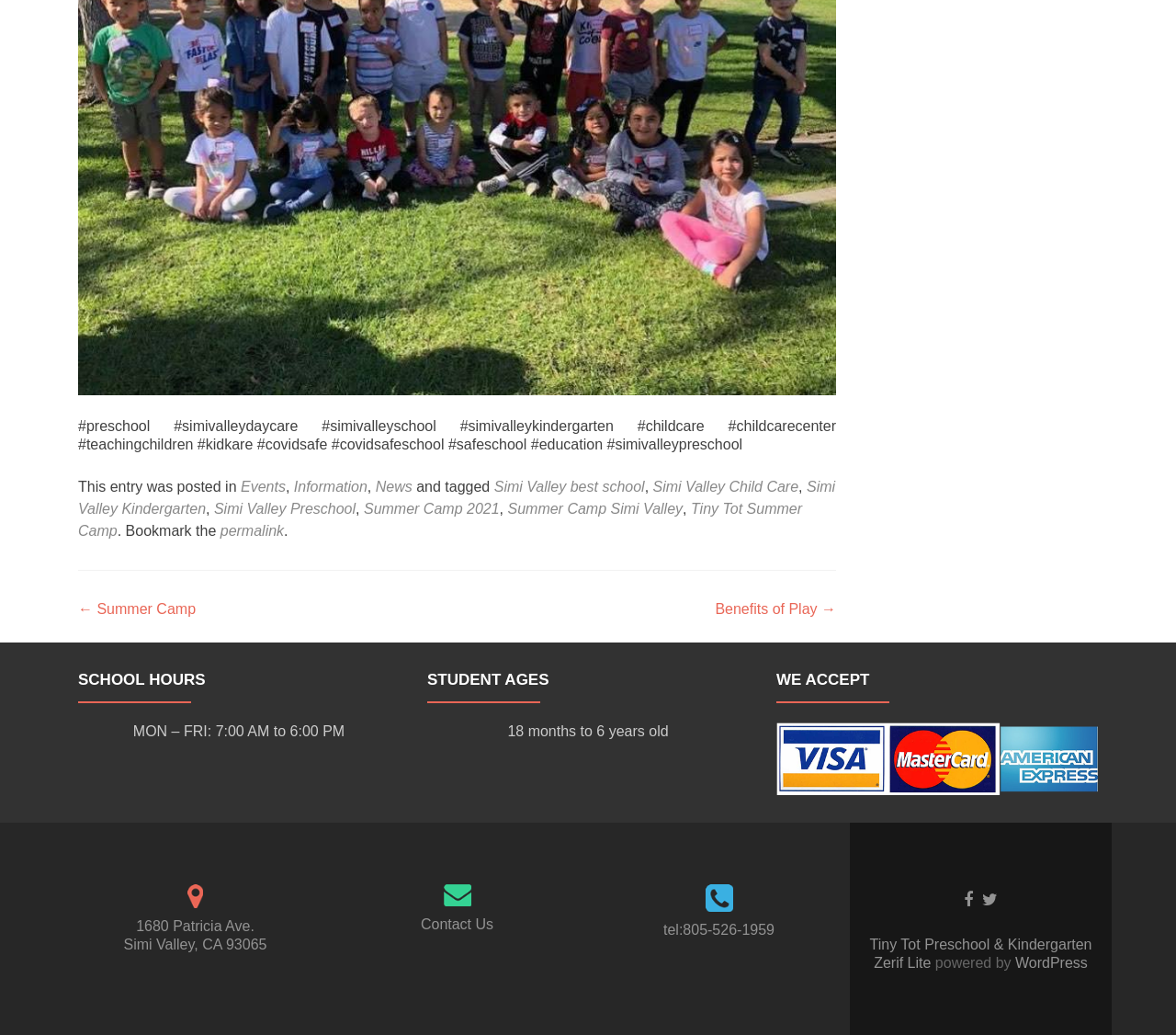Identify the bounding box of the HTML element described here: "Simi Valley Kindergarten". Provide the coordinates as four float numbers between 0 and 1: [left, top, right, bottom].

[0.066, 0.463, 0.71, 0.499]